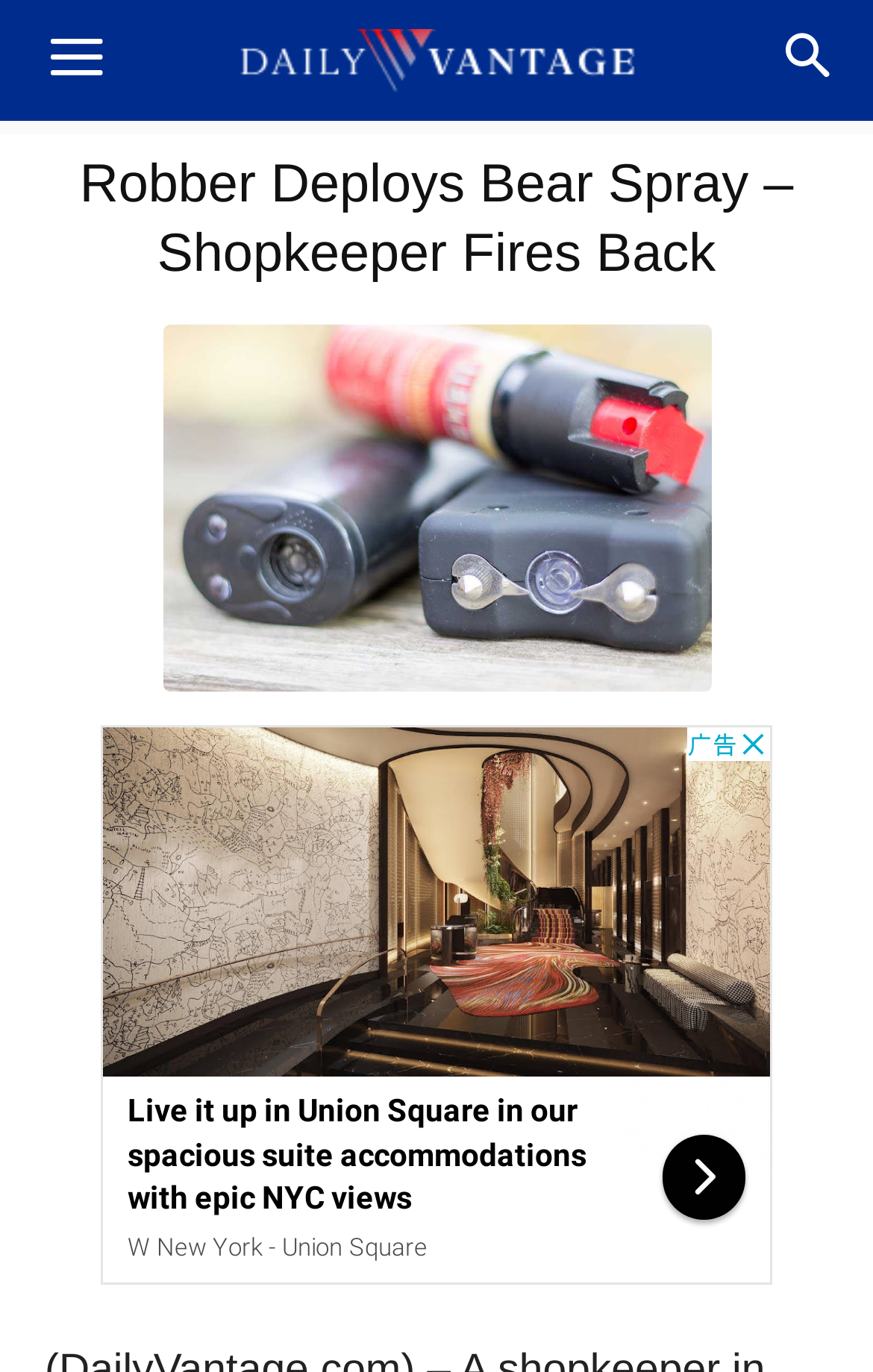Identify and extract the main heading of the webpage.

Robber Deploys Bear Spray – Shopkeeper Fires Back